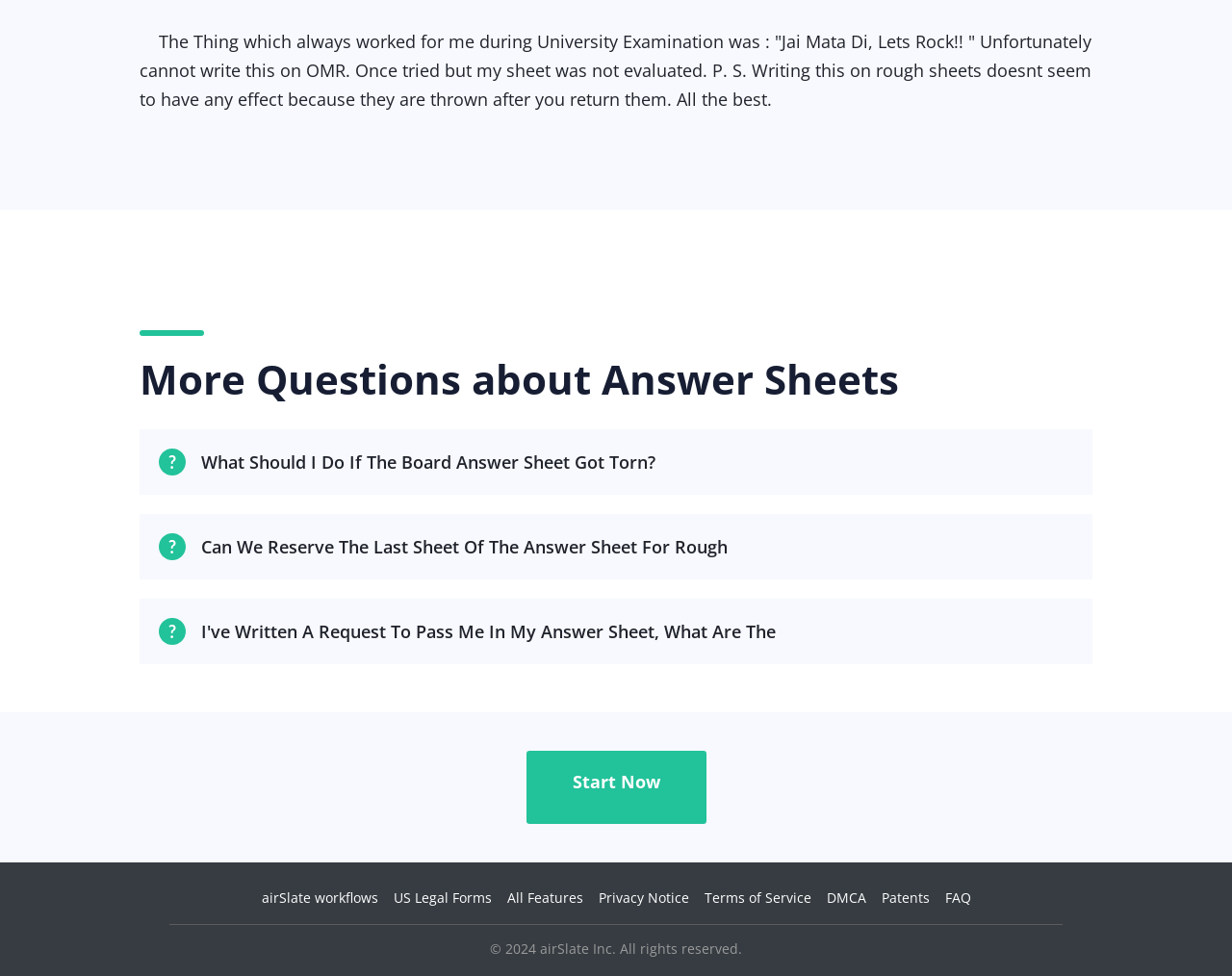How many links are present in the footer section?
From the details in the image, provide a complete and detailed answer to the question.

The footer section contains 8 links, including 'airSlate workflows', 'US Legal Forms', 'All Features', 'Privacy Notice', 'Terms of Service', 'DMCA', 'Patents', and 'FAQ'.